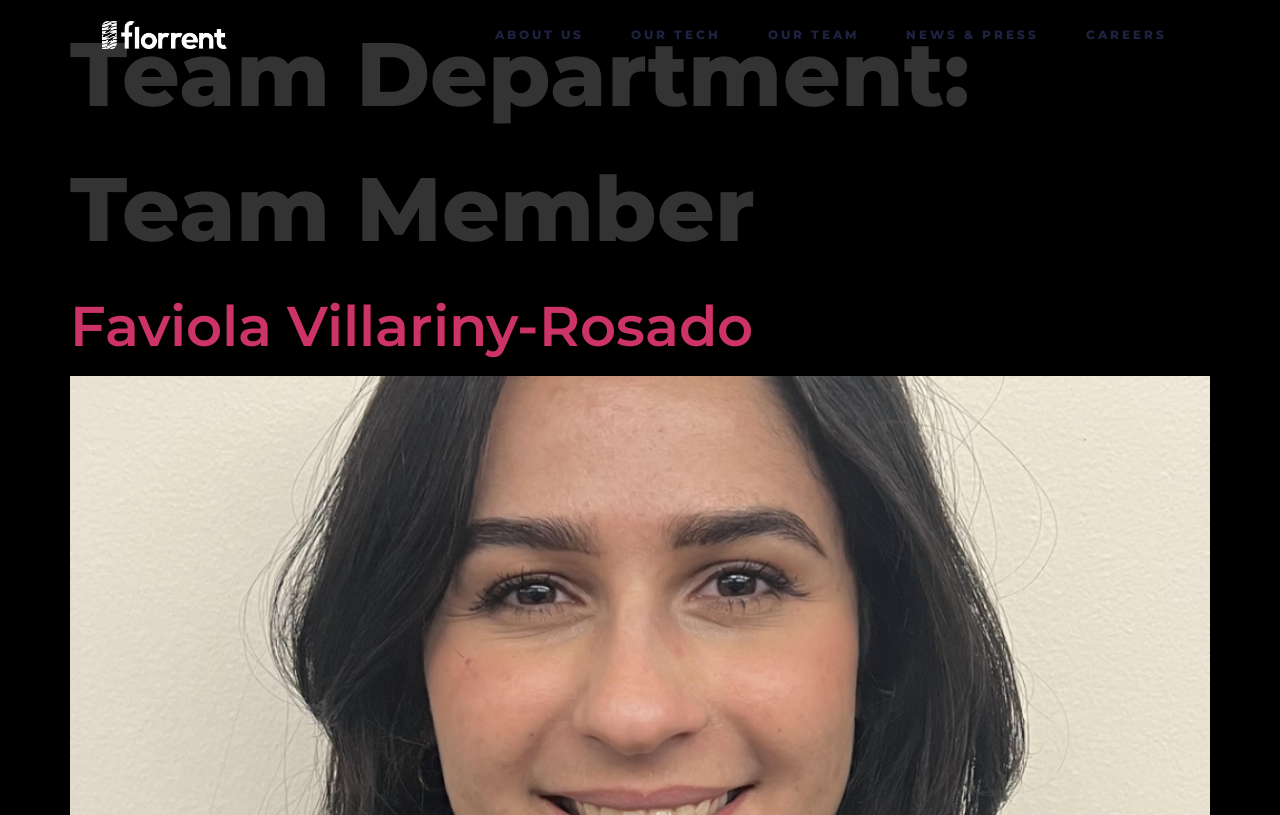Explain the contents of the webpage comprehensively.

The webpage is titled "Team Member Archives — florrent" and appears to be a team member directory. At the top, there are six links aligned horizontally, including "ABOUT US", "OUR TECH", "OUR TEAM", "NEWS & PRESS", and "CAREERS", which likely serve as navigation to other sections of the website.

Below the navigation links, there is a header section that spans the full width of the page. Within this section, there are two headings. The first heading reads "Team Department: Team Member", and the second heading is a person's name, "Faviola Villariny-Rosado". Below the person's name, there is a link with the same name, which may lead to a detailed profile or bio page.

There is also a small link at the top-left corner of the page, but its purpose is unclear.